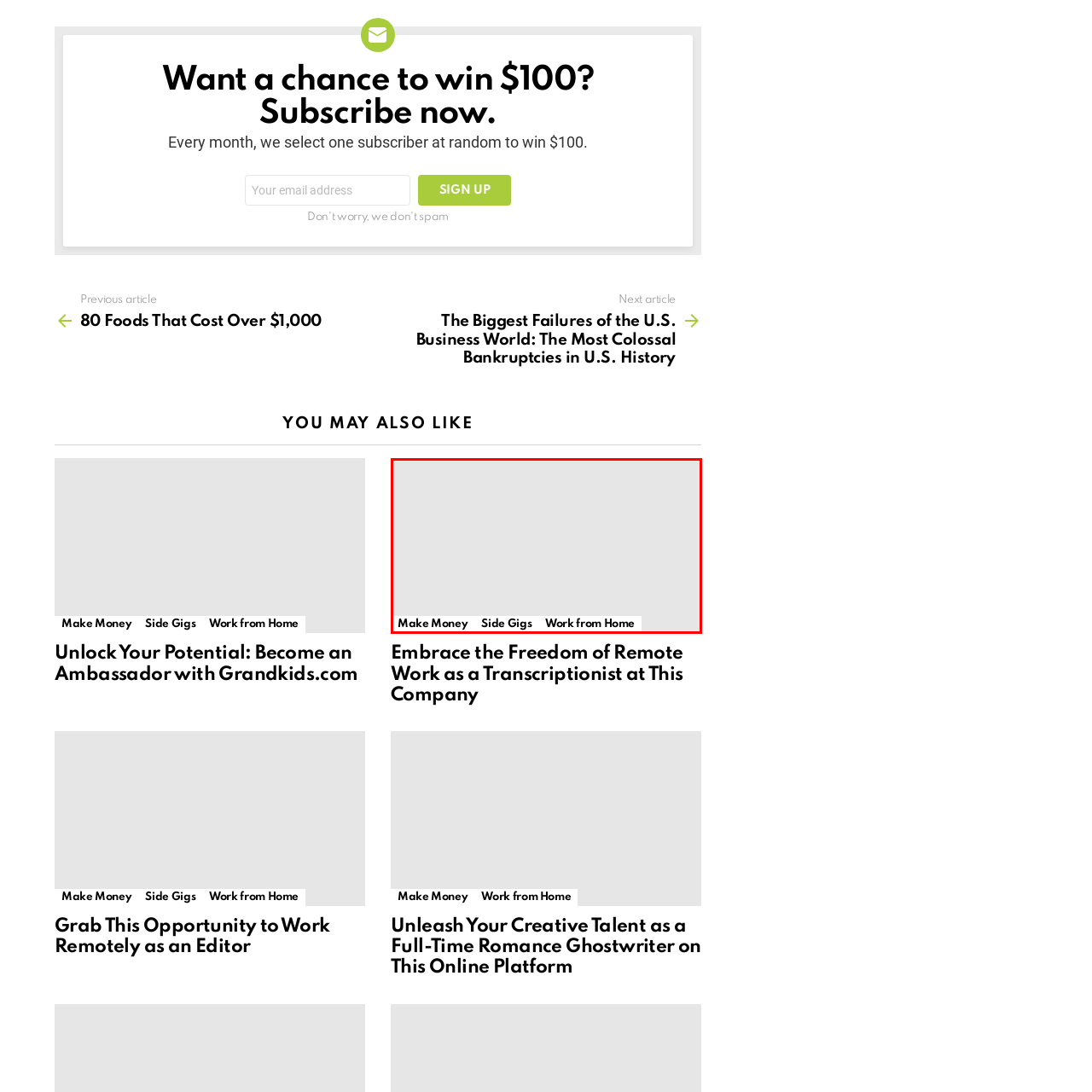What is the emphasis of the minimalist design?
Focus on the image highlighted within the red borders and answer with a single word or short phrase derived from the image.

Functionality